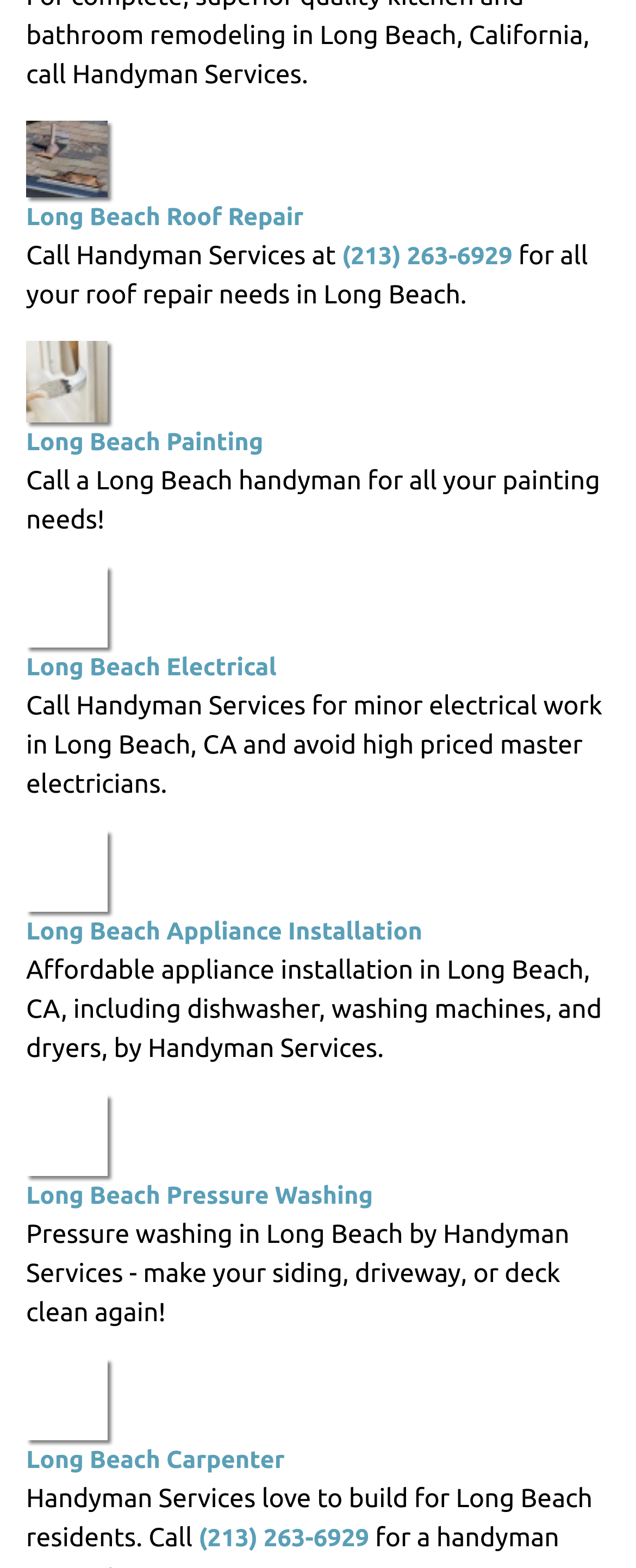Please identify the bounding box coordinates of the clickable area that will fulfill the following instruction: "Learn about Long Beach Painting services". The coordinates should be in the format of four float numbers between 0 and 1, i.e., [left, top, right, bottom].

[0.041, 0.217, 0.959, 0.29]